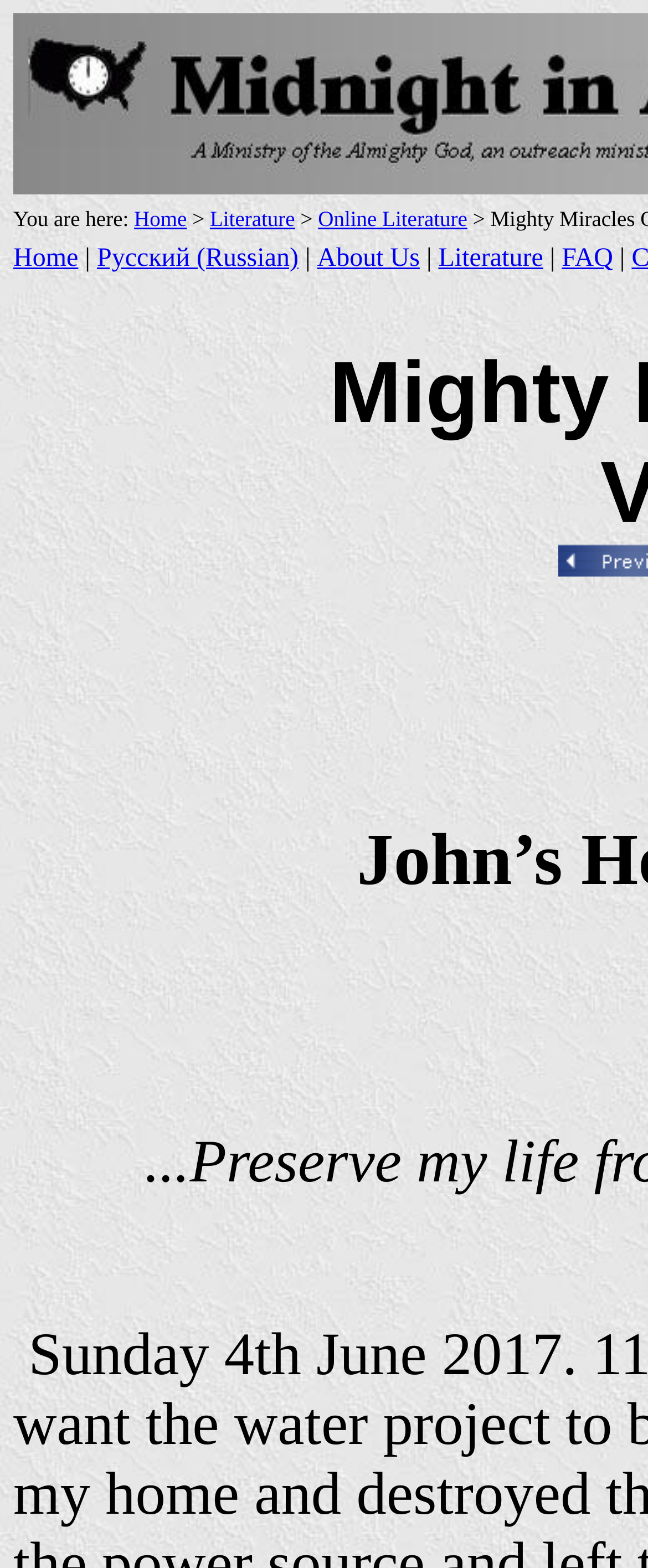Reply to the question with a brief word or phrase: What is the last link on the top right?

FAQ